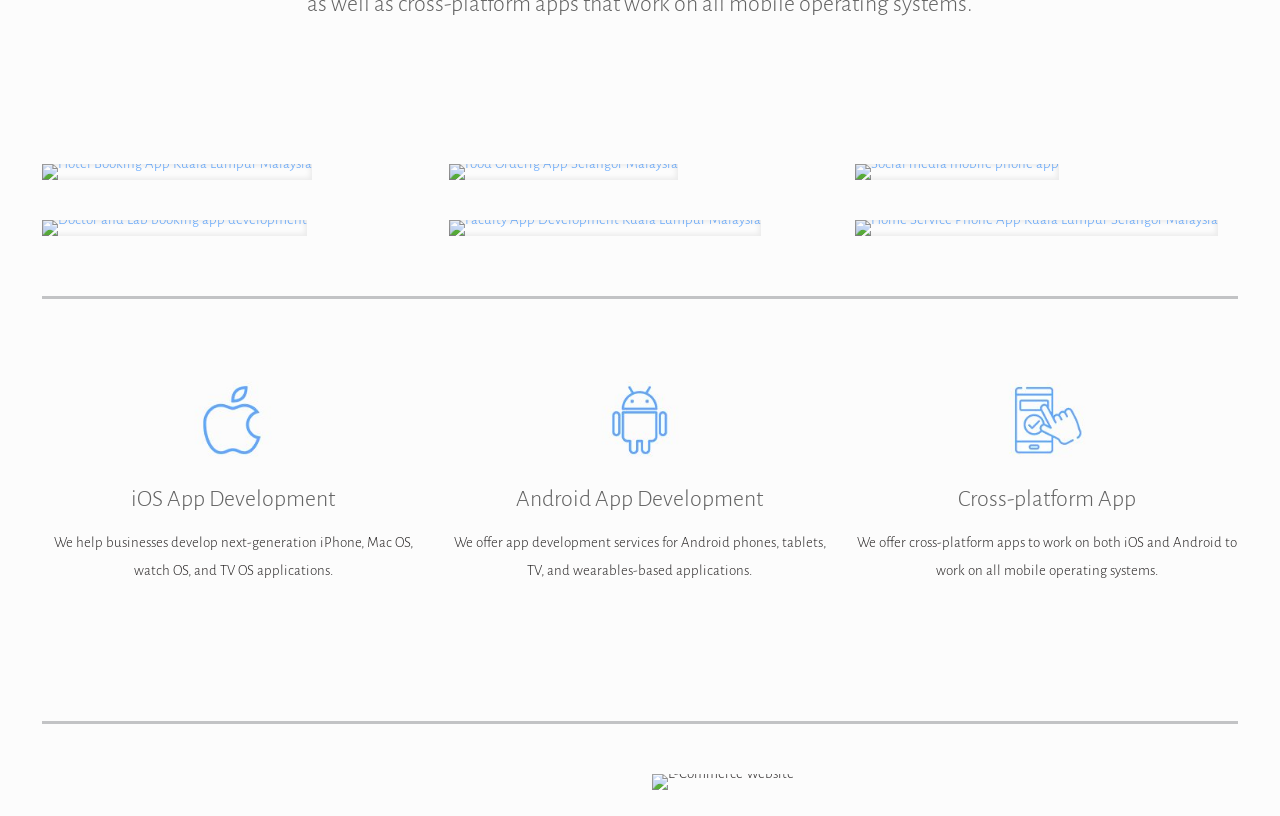Determine the bounding box coordinates of the clickable element to achieve the following action: 'Zoom in Doctor and Lab booking app development image'. Provide the coordinates as four float values between 0 and 1, formatted as [left, top, right, bottom].

[0.124, 0.306, 0.149, 0.346]